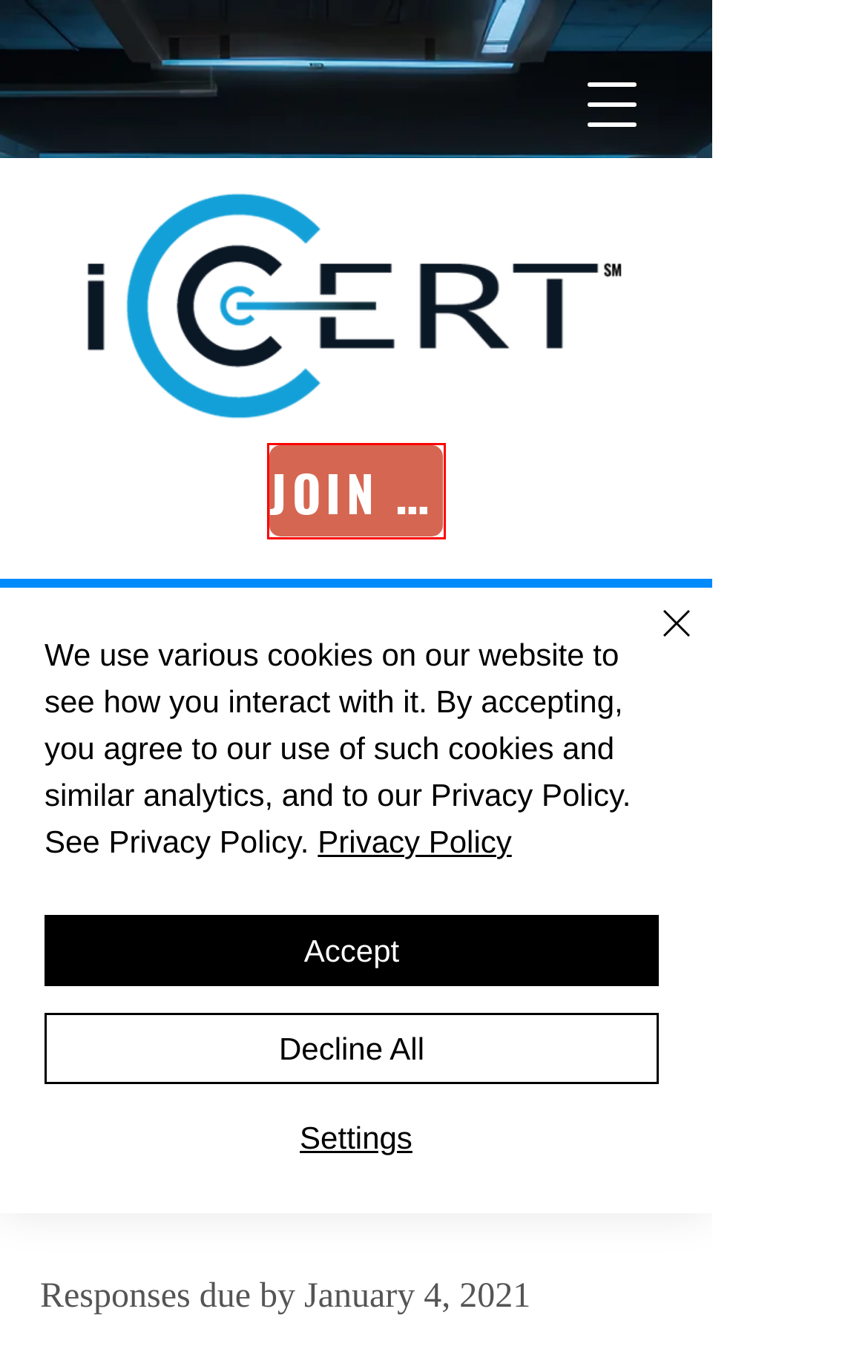You have a screenshot of a webpage with a red rectangle bounding box around a UI element. Choose the best description that matches the new page after clicking the element within the bounding box. The candidate descriptions are:
A. Register / Agenda - iCERT March 2021 Members Meeting (Updated Frequently)
B. Join iCERT | iCERT
C. News & Updates
D. FCC Orders Sharing NORS Outage Data 3/17/21 Open Meeting
E. Workspace - National Emergency Number Association
F. News | iCERT
G. iCERT Membership Terms & Conditions | iCERT
H. Newsletters

B